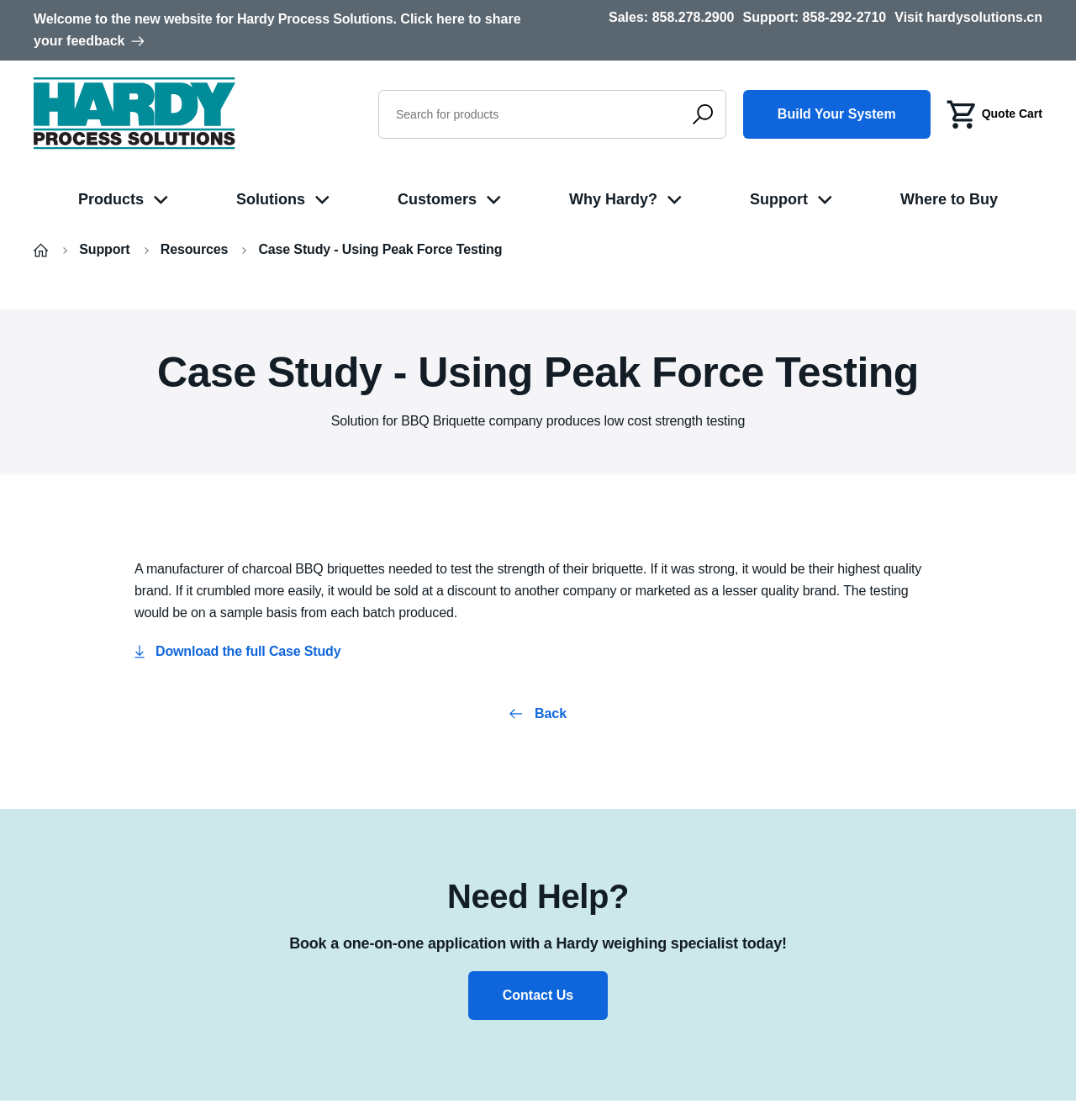Please reply to the following question with a single word or a short phrase:
What is the topic of the case study?

Peak Force Testing